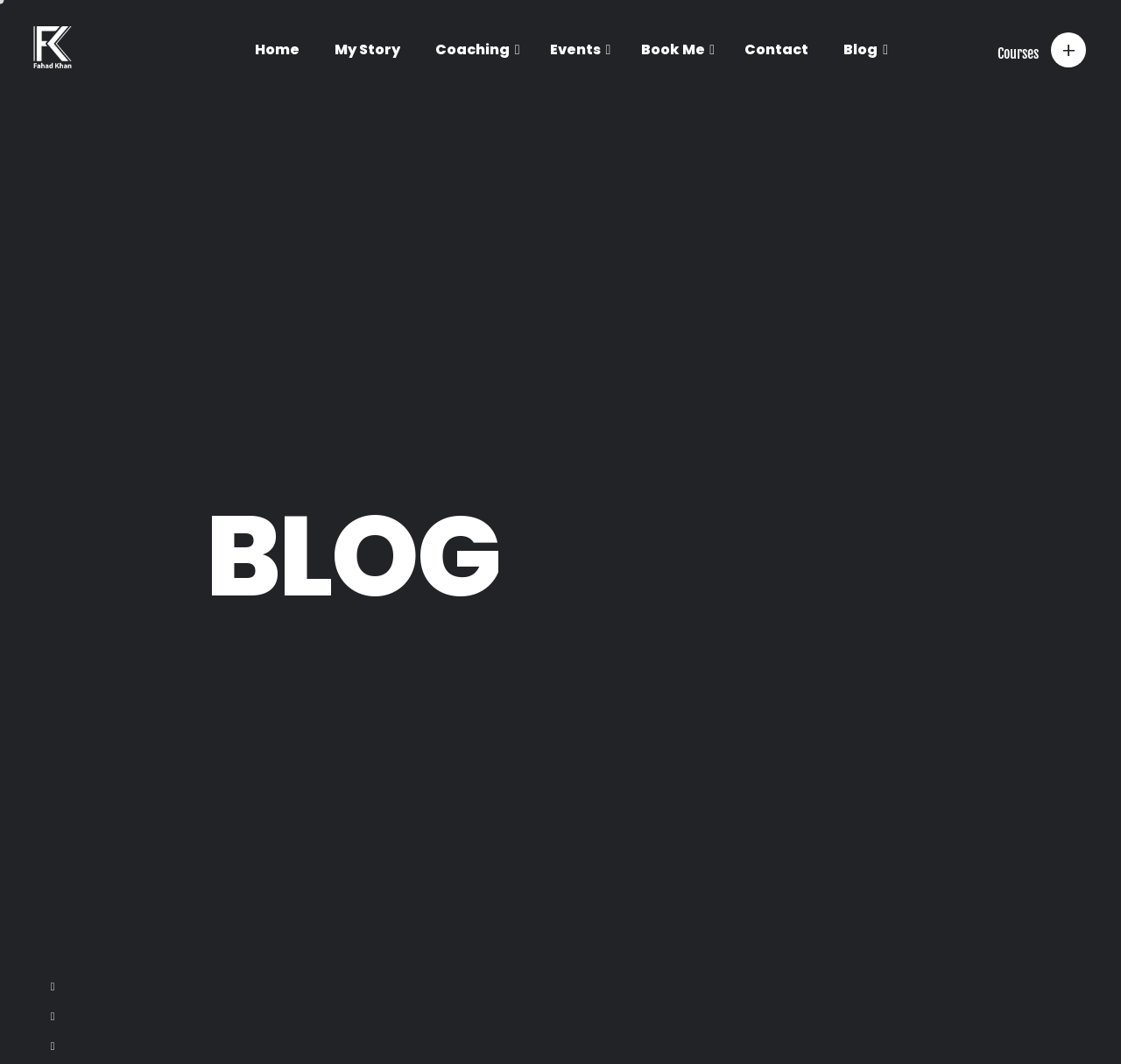How many social media links are present?
Using the image provided, answer with just one word or phrase.

3